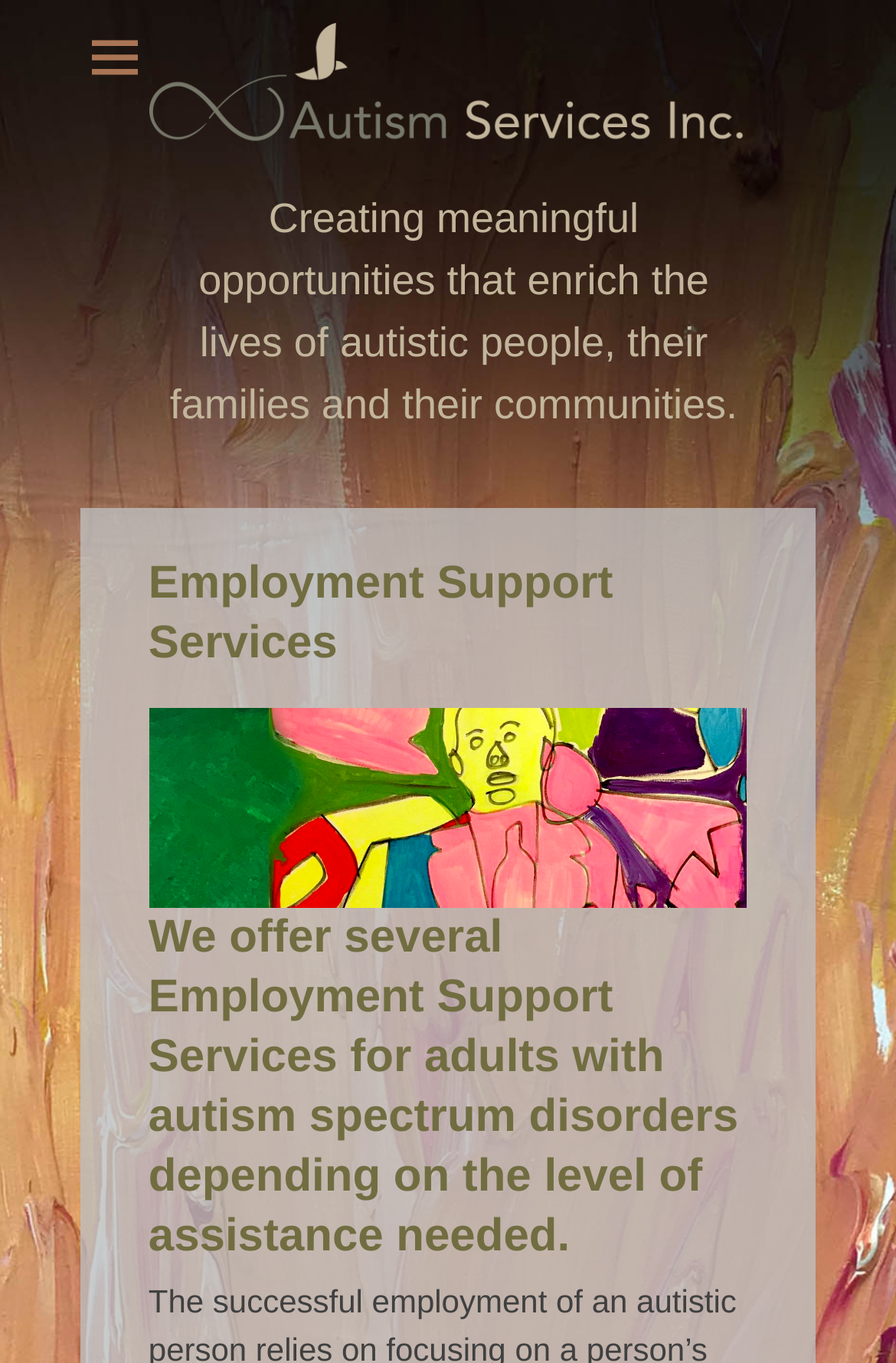What is the focus of the services?
Answer the question using a single word or phrase, according to the image.

Meaningful opportunities